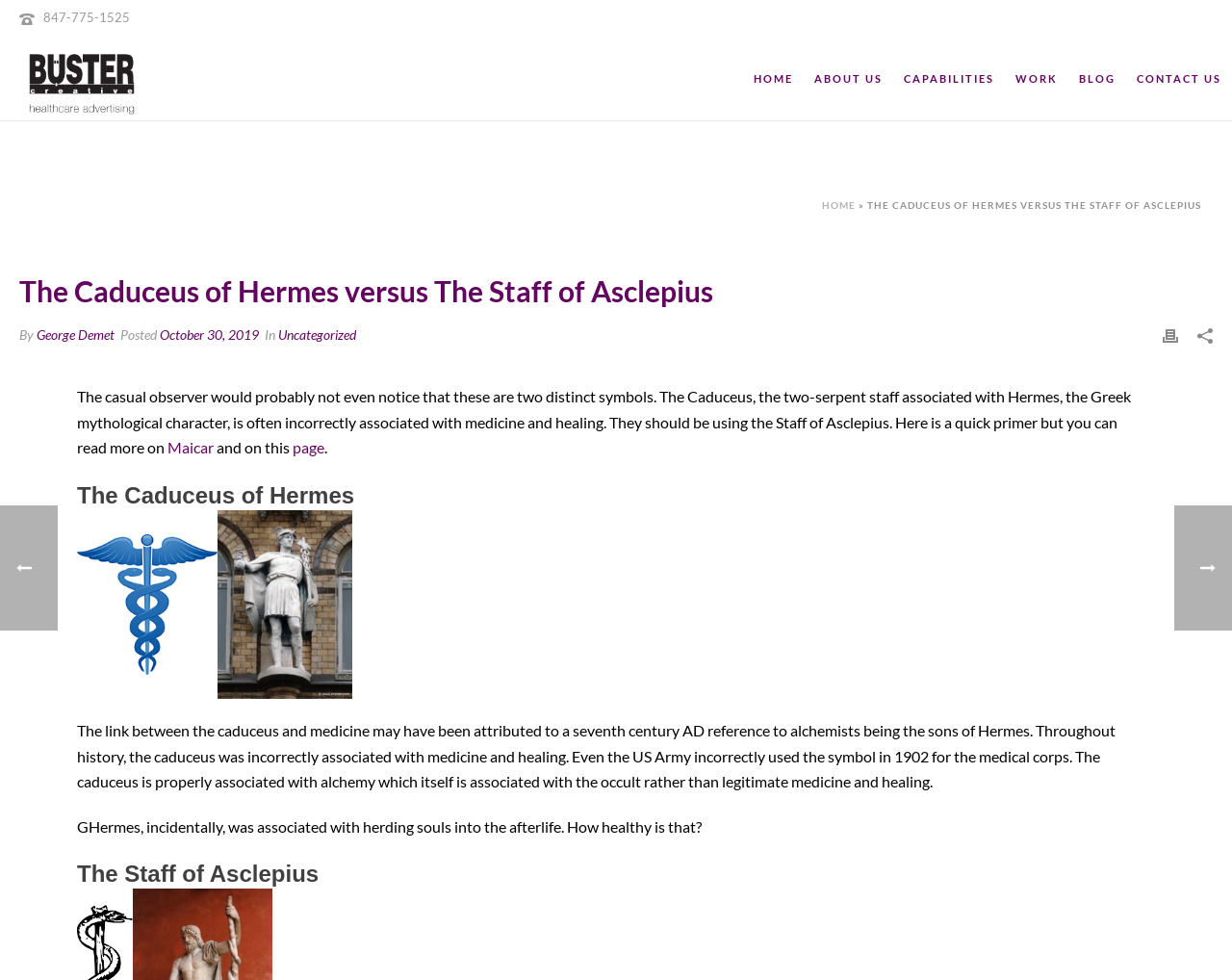What is the purpose of Hermes in Greek mythology?
Please respond to the question thoroughly and include all relevant details.

I found the answer by reading the text that describes Hermes, which mentions that he is associated with herding souls into the afterlife.